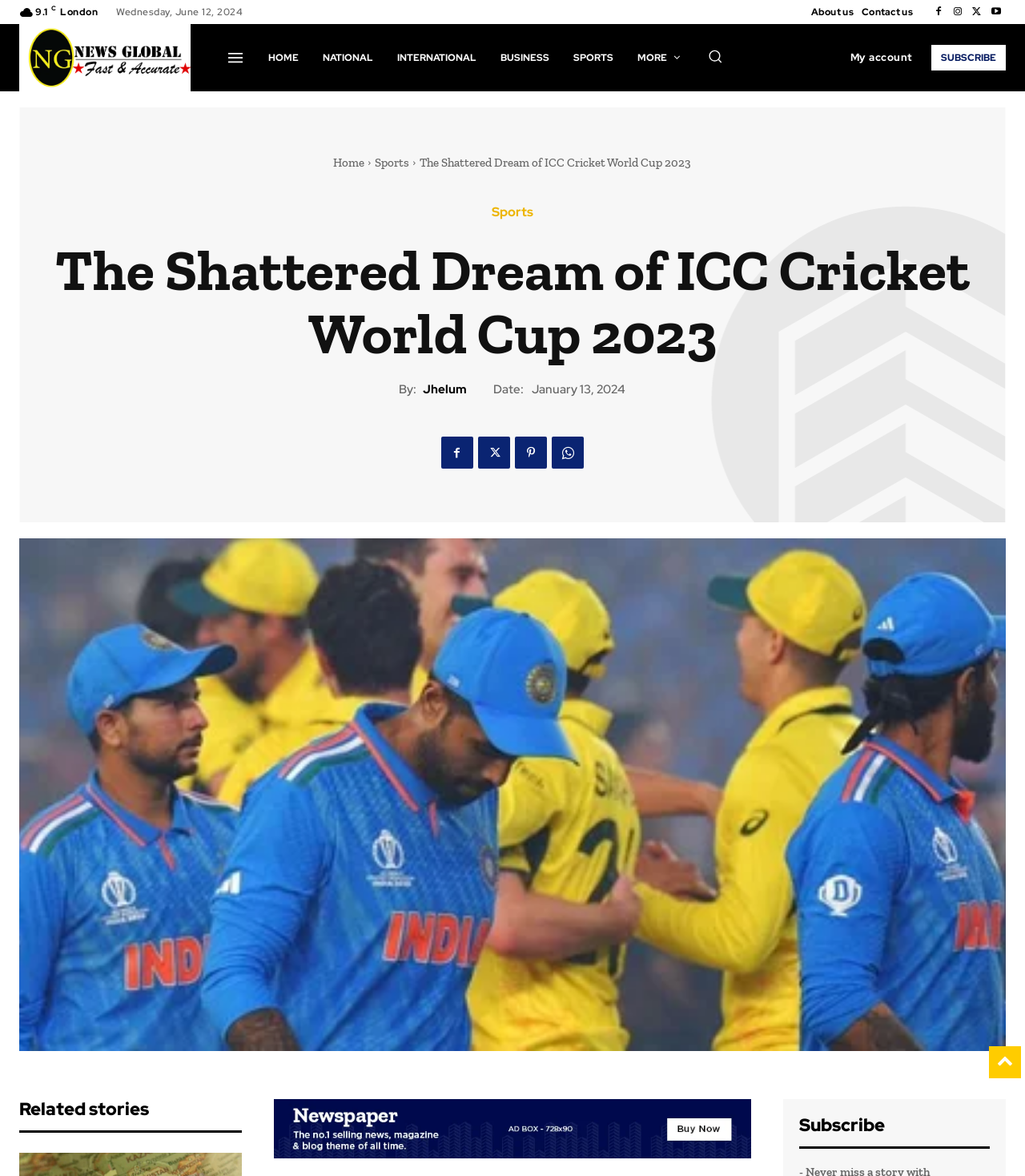Please answer the following question using a single word or phrase: 
How many social media links are present in the article?

4